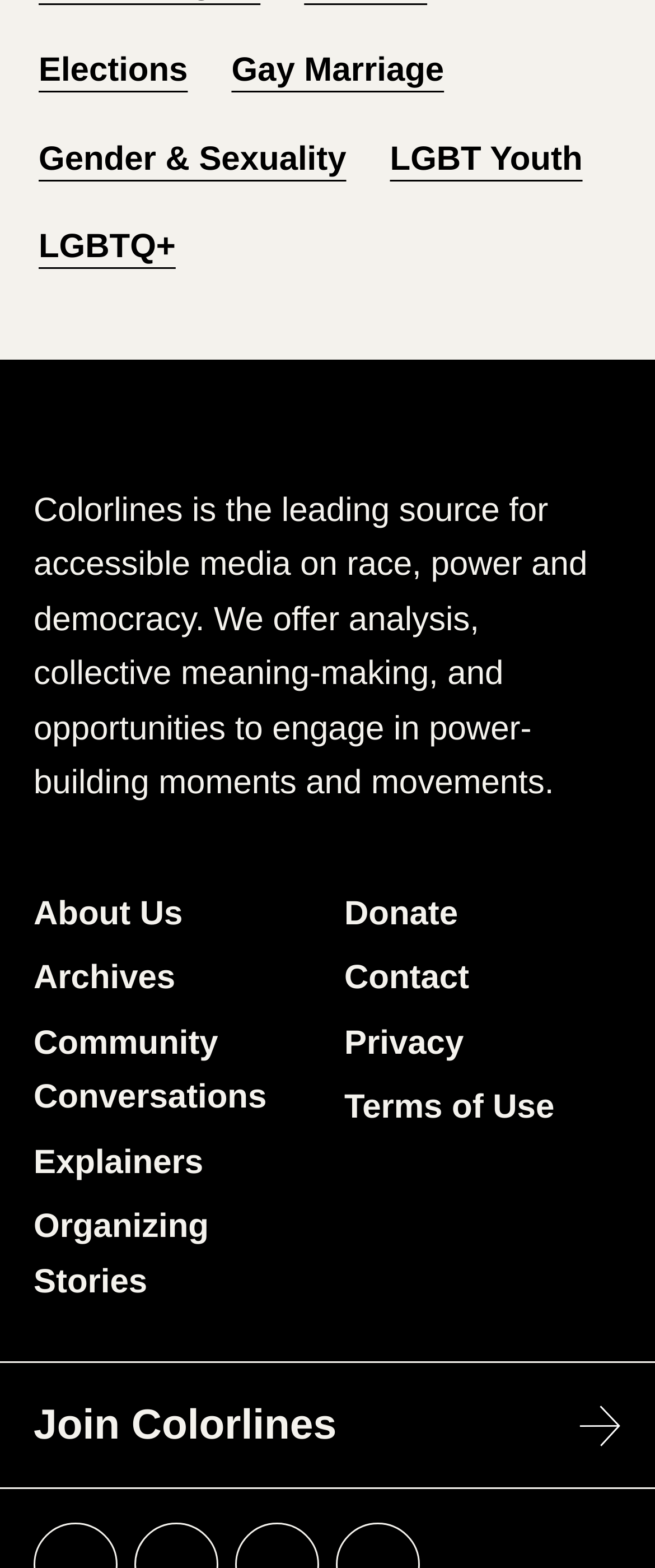Determine the bounding box coordinates for the clickable element required to fulfill the instruction: "Donate to Colorlines". Provide the coordinates as four float numbers between 0 and 1, i.e., [left, top, right, bottom].

[0.526, 0.566, 0.699, 0.602]